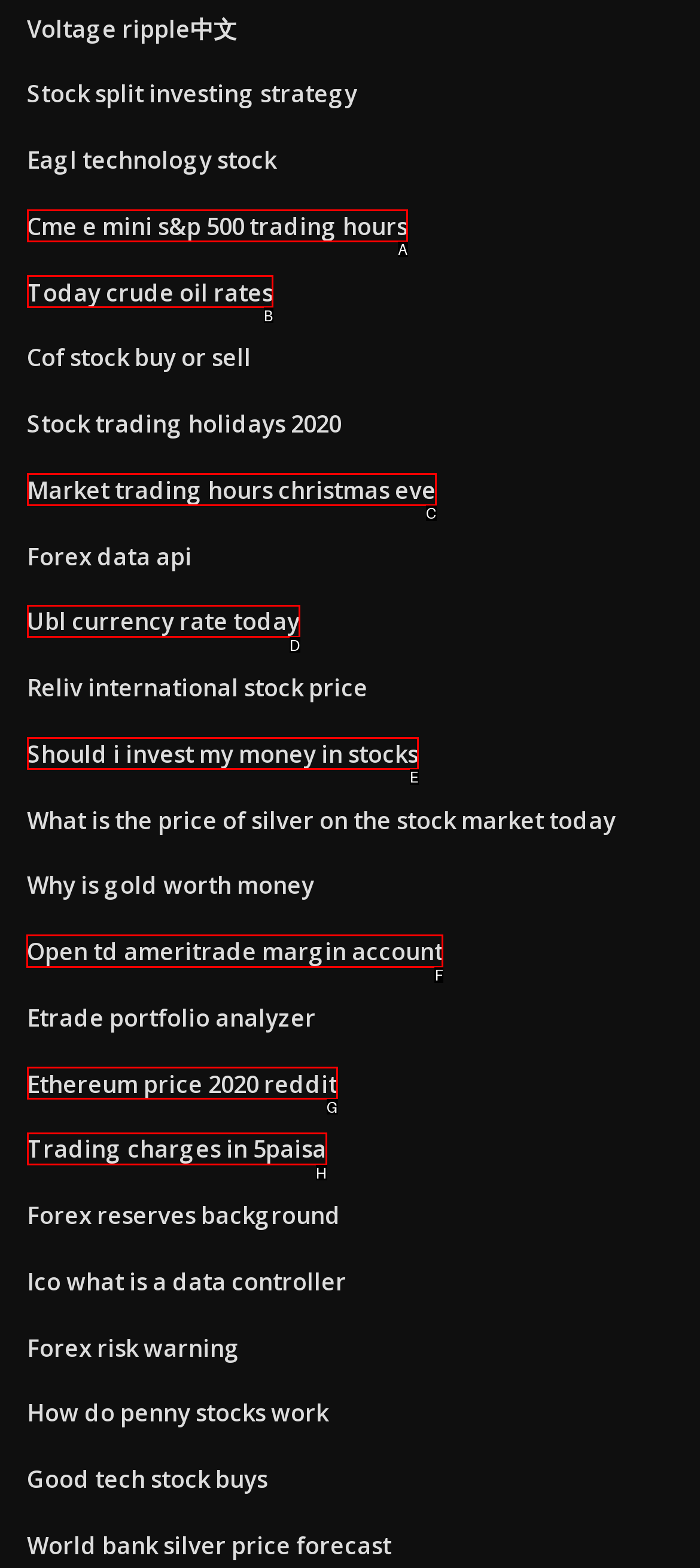Choose the HTML element you need to click to achieve the following task: Open a TD Ameritrade margin account
Respond with the letter of the selected option from the given choices directly.

F